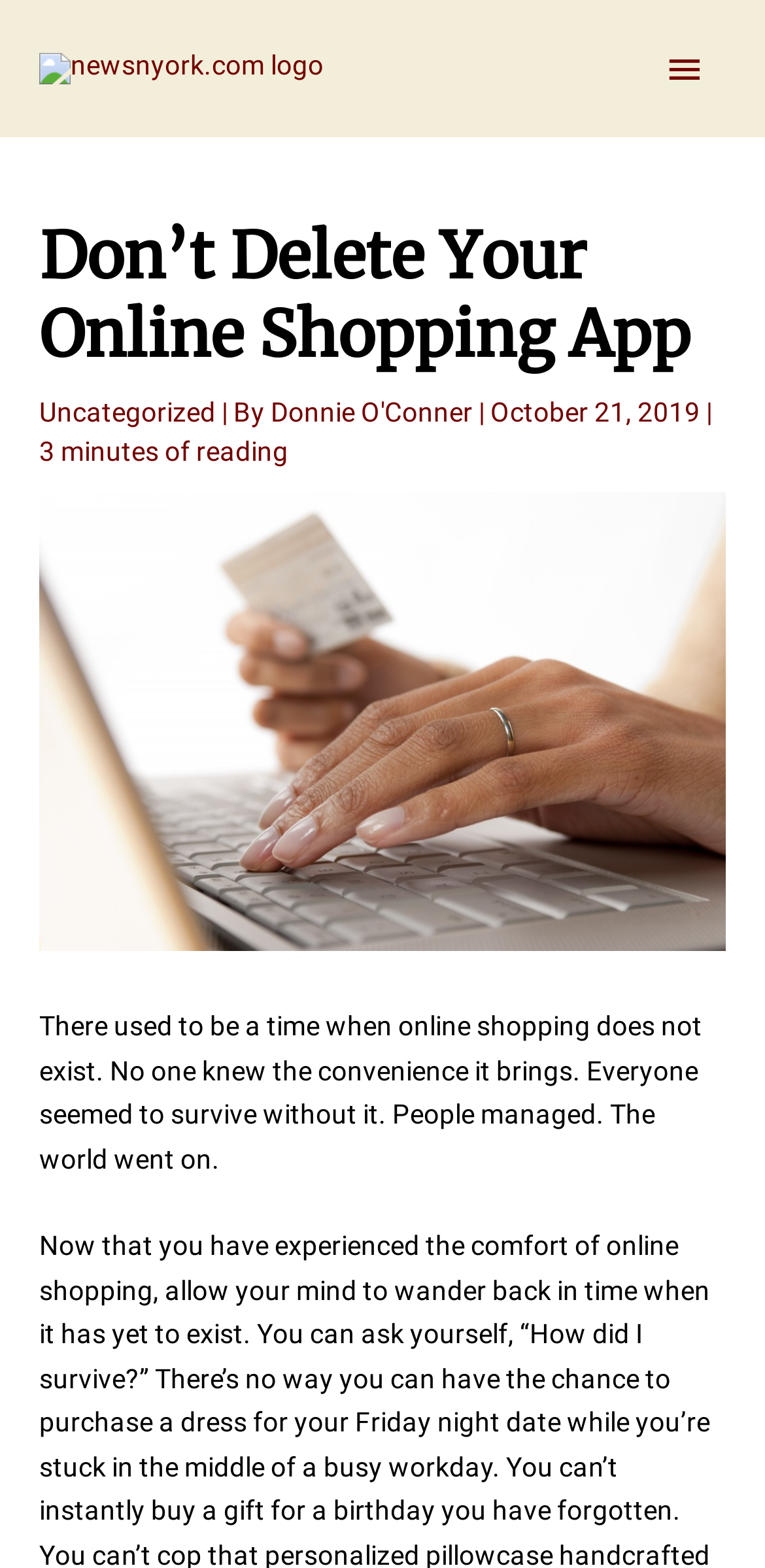Refer to the screenshot and answer the following question in detail:
How long does it take to read the article?

The time it takes to read the article is mentioned below the title of the article, and it is '3 minutes of reading'. This information is available in the header section of the webpage.